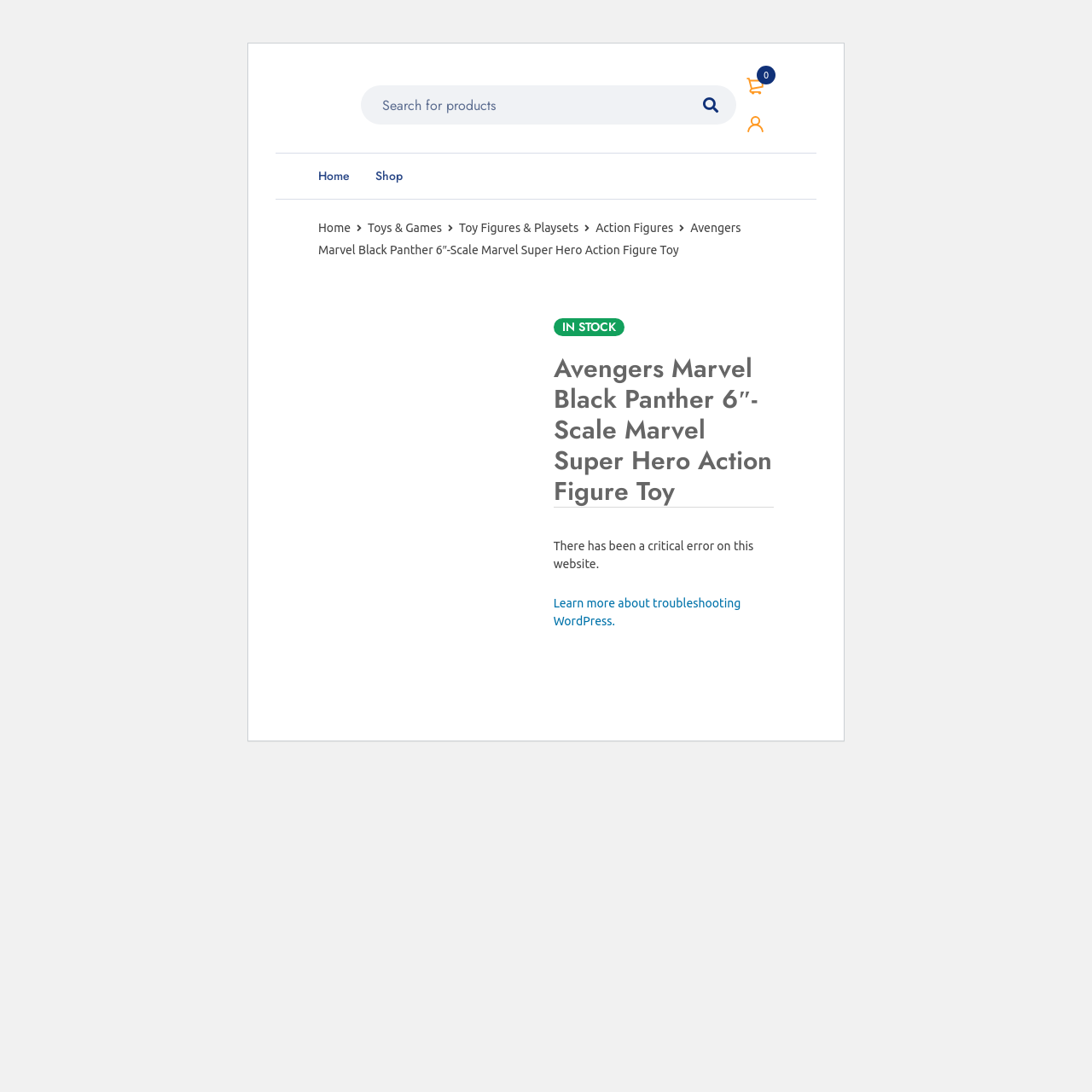What is the main title displayed on this webpage?

Avengers Marvel Black Panther 6″-Scale Marvel Super Hero Action Figure Toy